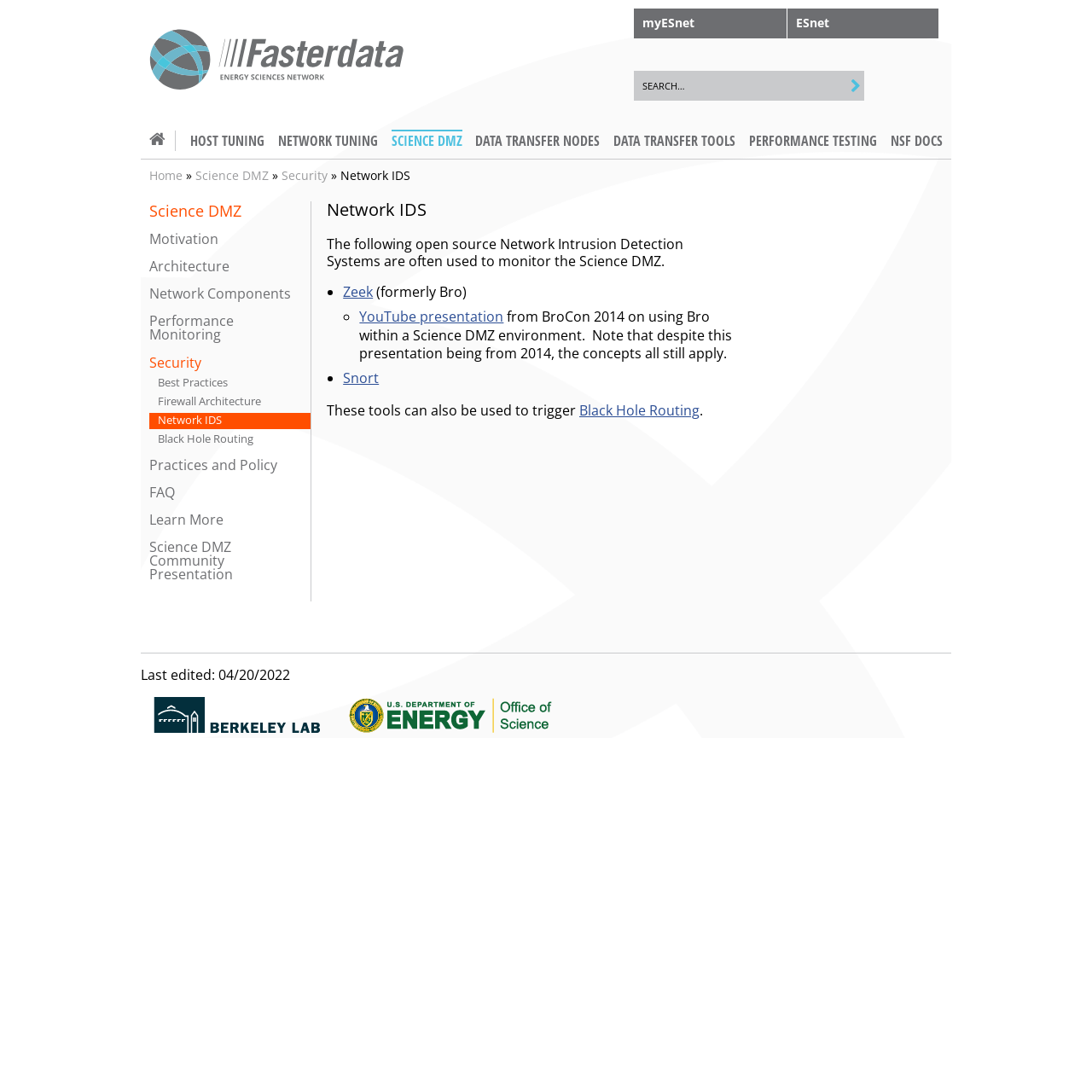Find and indicate the bounding box coordinates of the region you should select to follow the given instruction: "Read about Zeek".

[0.314, 0.259, 0.342, 0.276]